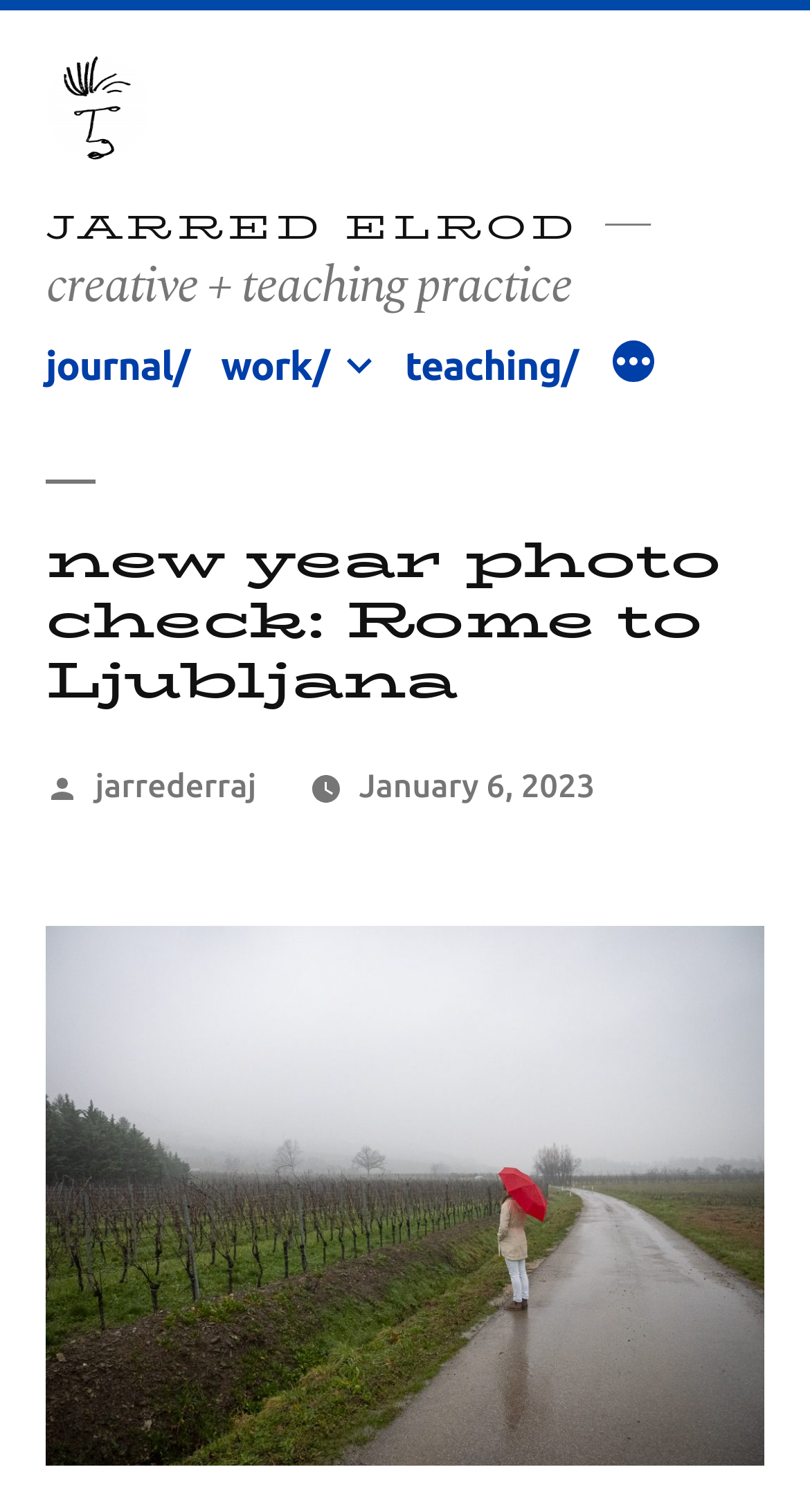Give a short answer using one word or phrase for the question:
How many menu items are in the top navigation?

4